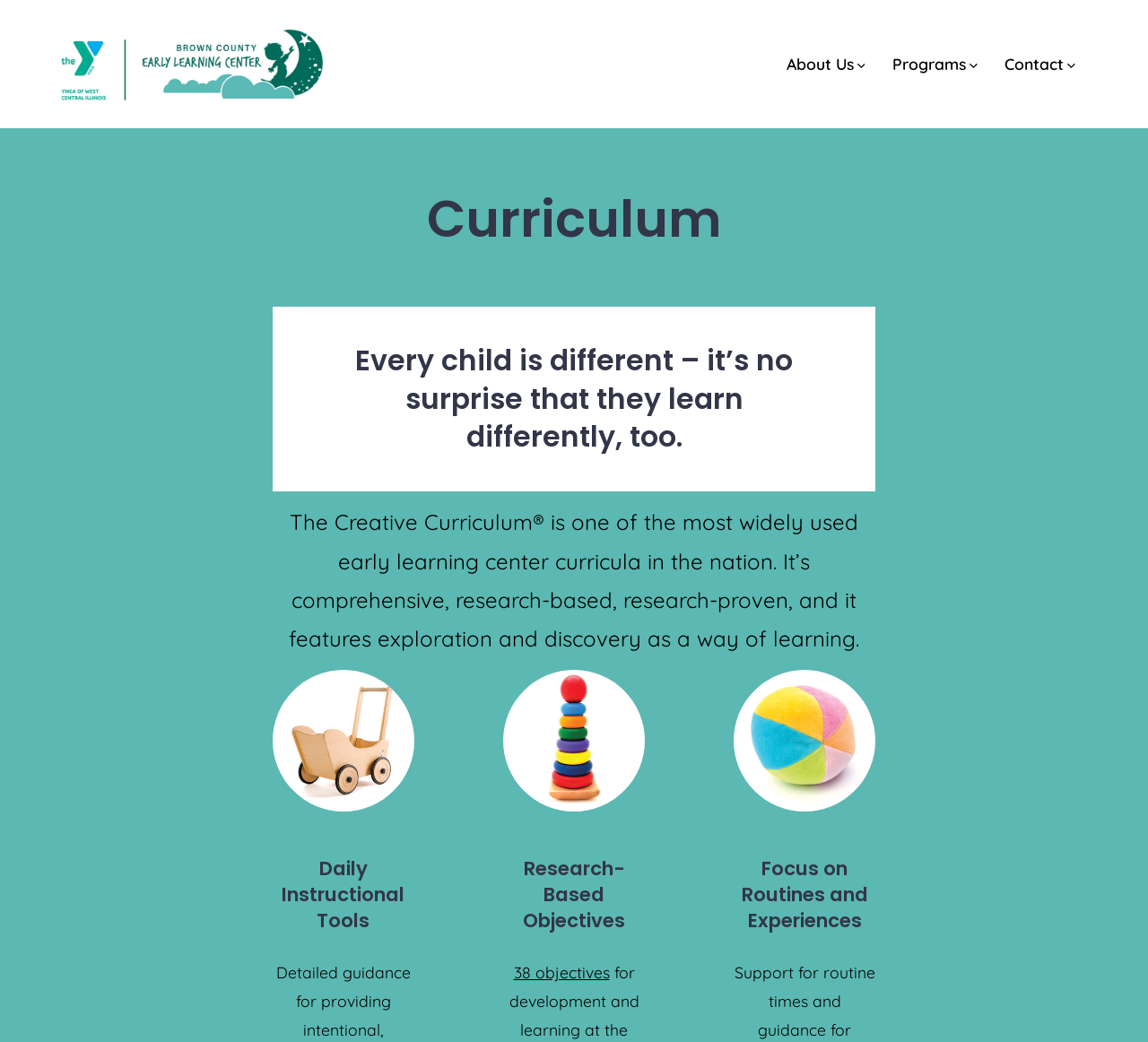Please respond to the question with a concise word or phrase:
How many objectives are there in the curriculum?

38